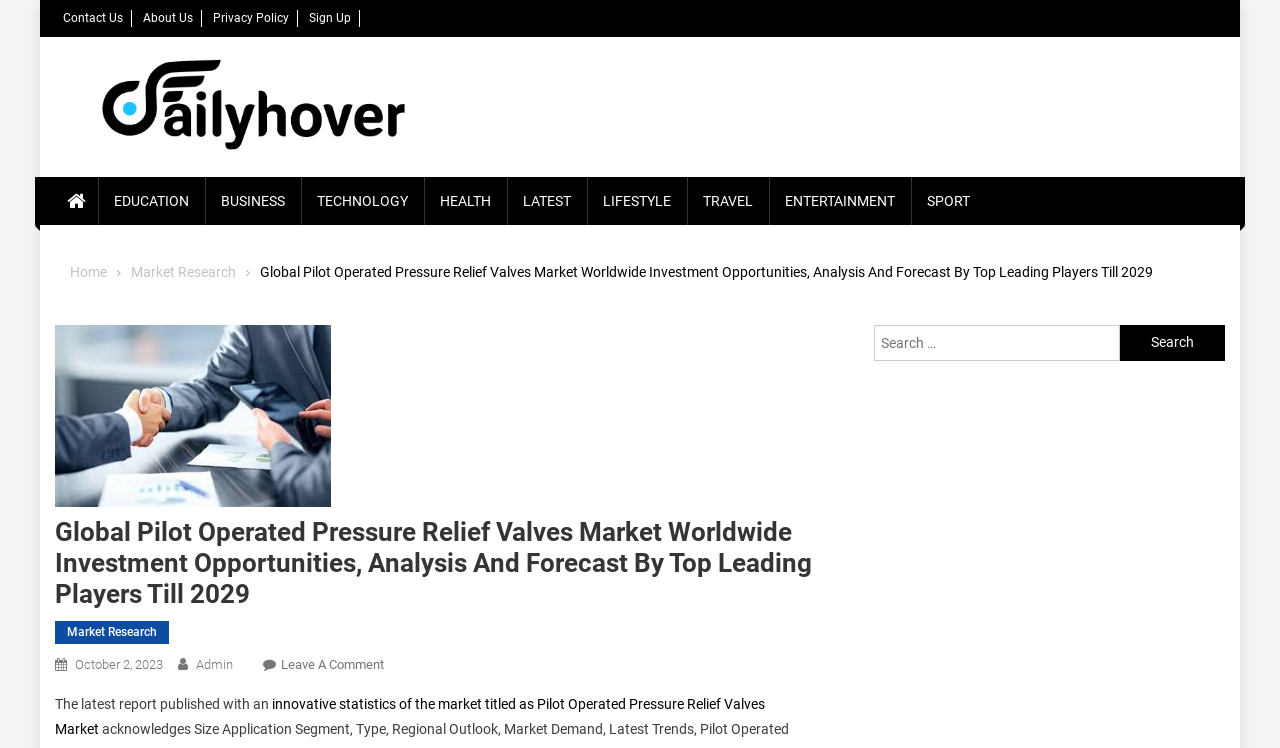Please locate the bounding box coordinates of the element that should be clicked to achieve the given instruction: "Search for market research".

[0.683, 0.434, 0.875, 0.483]